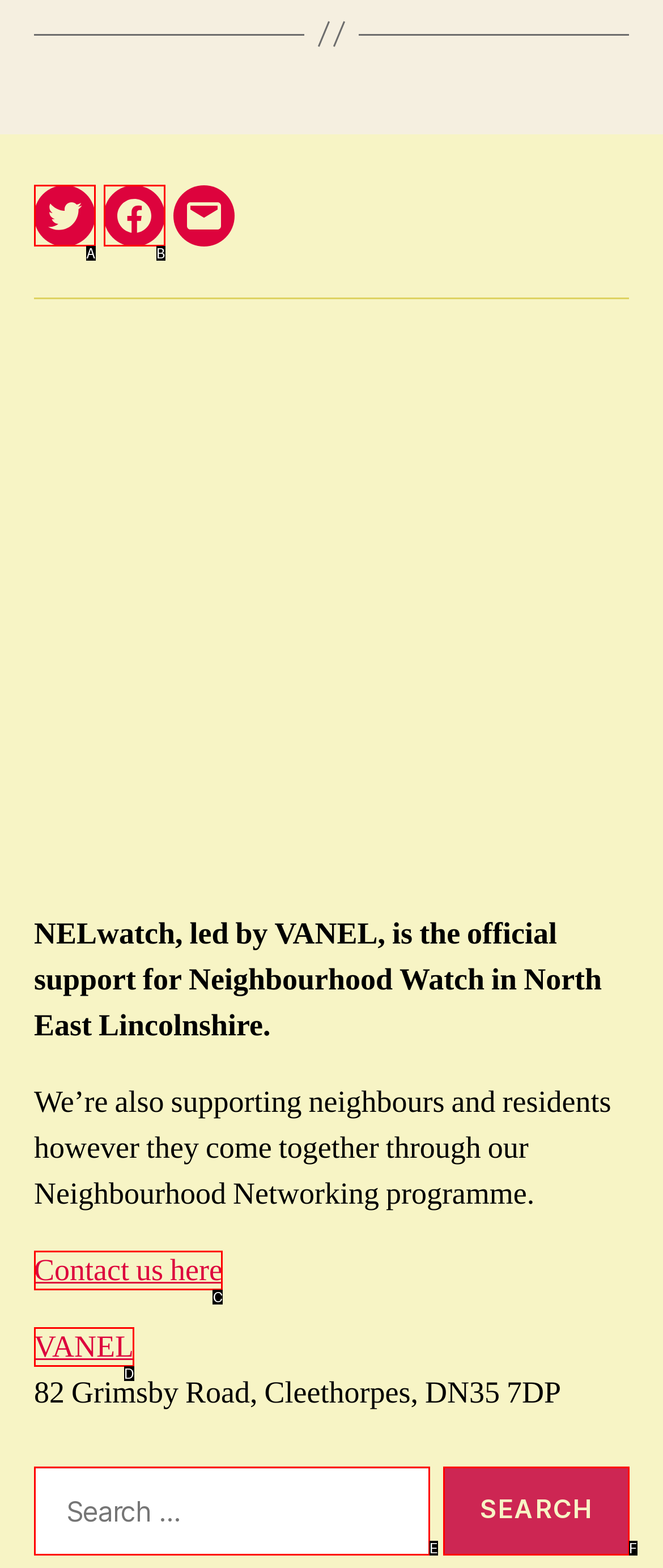Determine which HTML element best fits the description: parent_node: Search for: value="Search"
Answer directly with the letter of the matching option from the available choices.

F